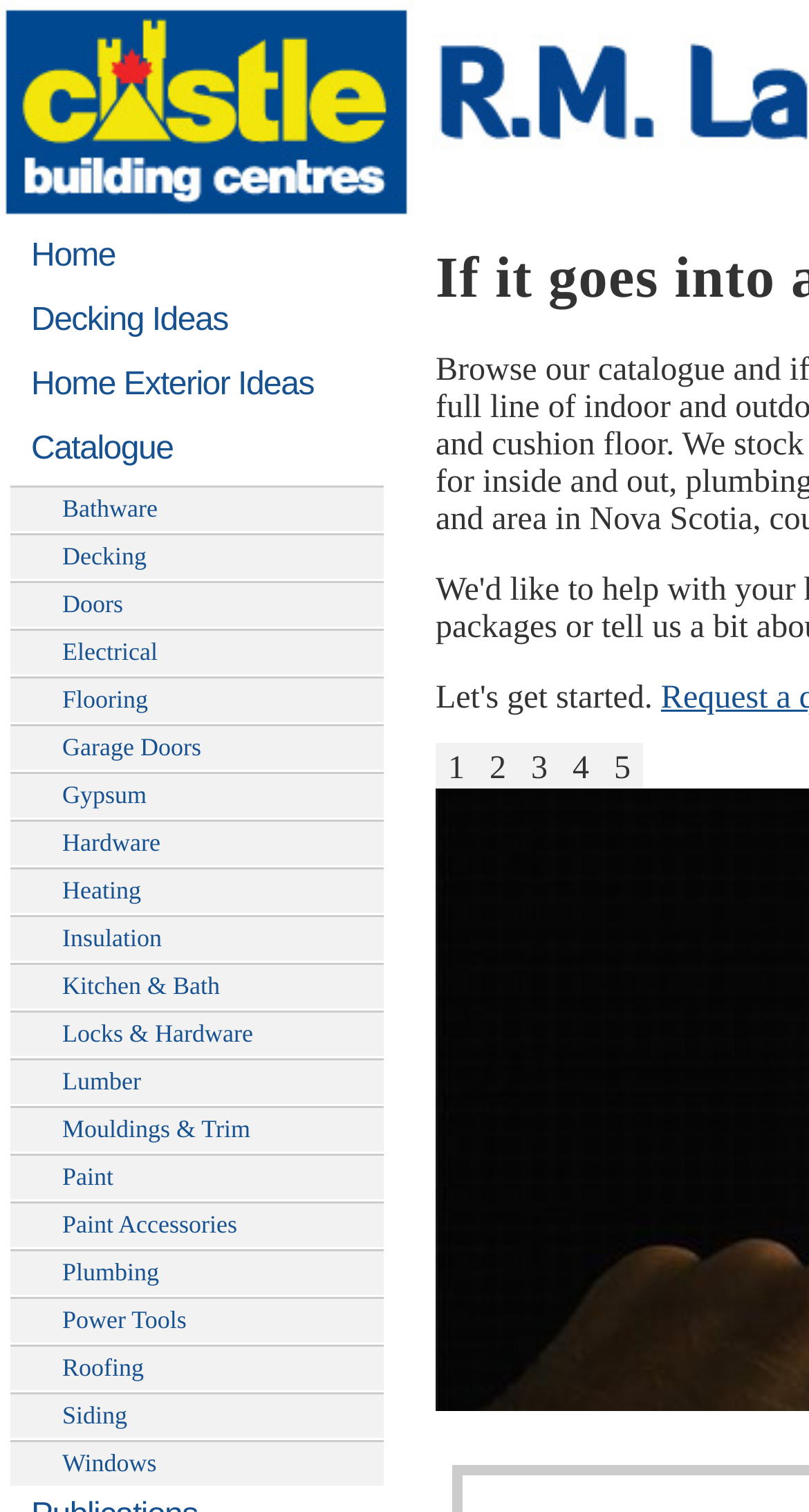Kindly provide the bounding box coordinates of the section you need to click on to fulfill the given instruction: "go to page 2".

[0.59, 0.491, 0.641, 0.525]